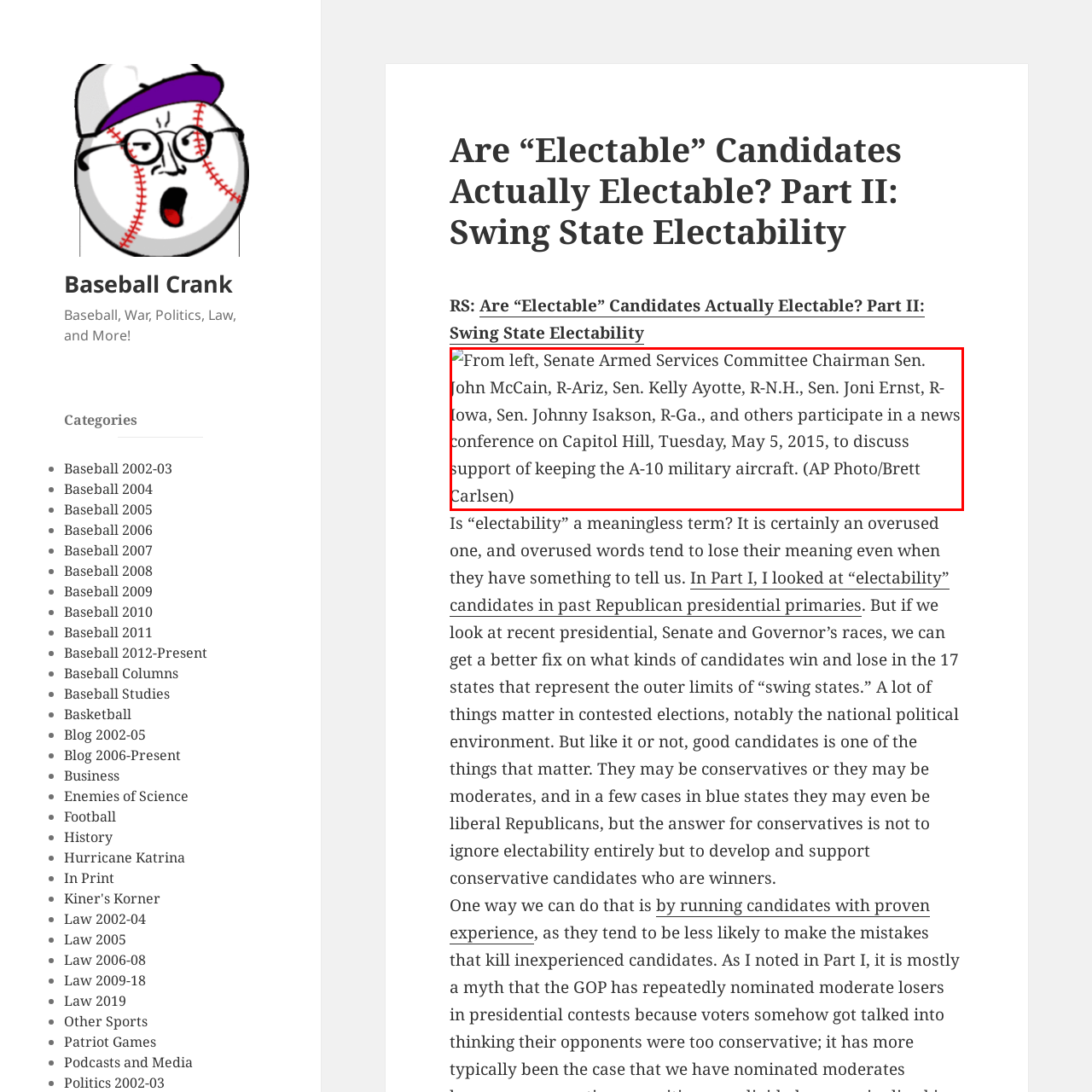What is the focus of the event in the image?
Take a close look at the image highlighted by the red bounding box and answer the question thoroughly based on the details you see.

According to the caption, the event in the image is focused on advocating for the continued support of the A-10 military aircraft, which is a significant moment in the news conference.